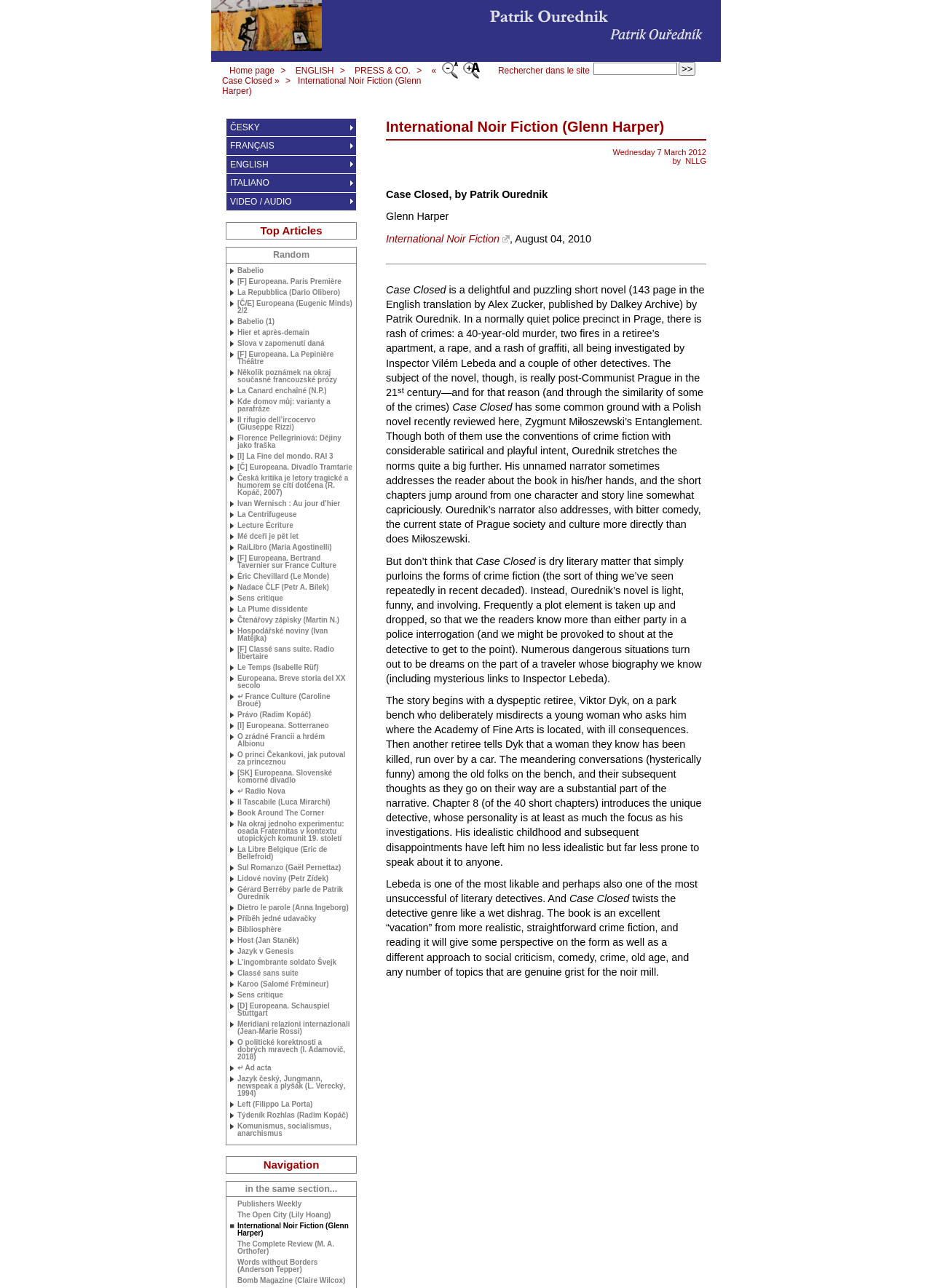Determine the bounding box coordinates of the clickable area required to perform the following instruction: "Switch to ENGLISH". The coordinates should be represented as four float numbers between 0 and 1: [left, top, right, bottom].

[0.309, 0.051, 0.362, 0.059]